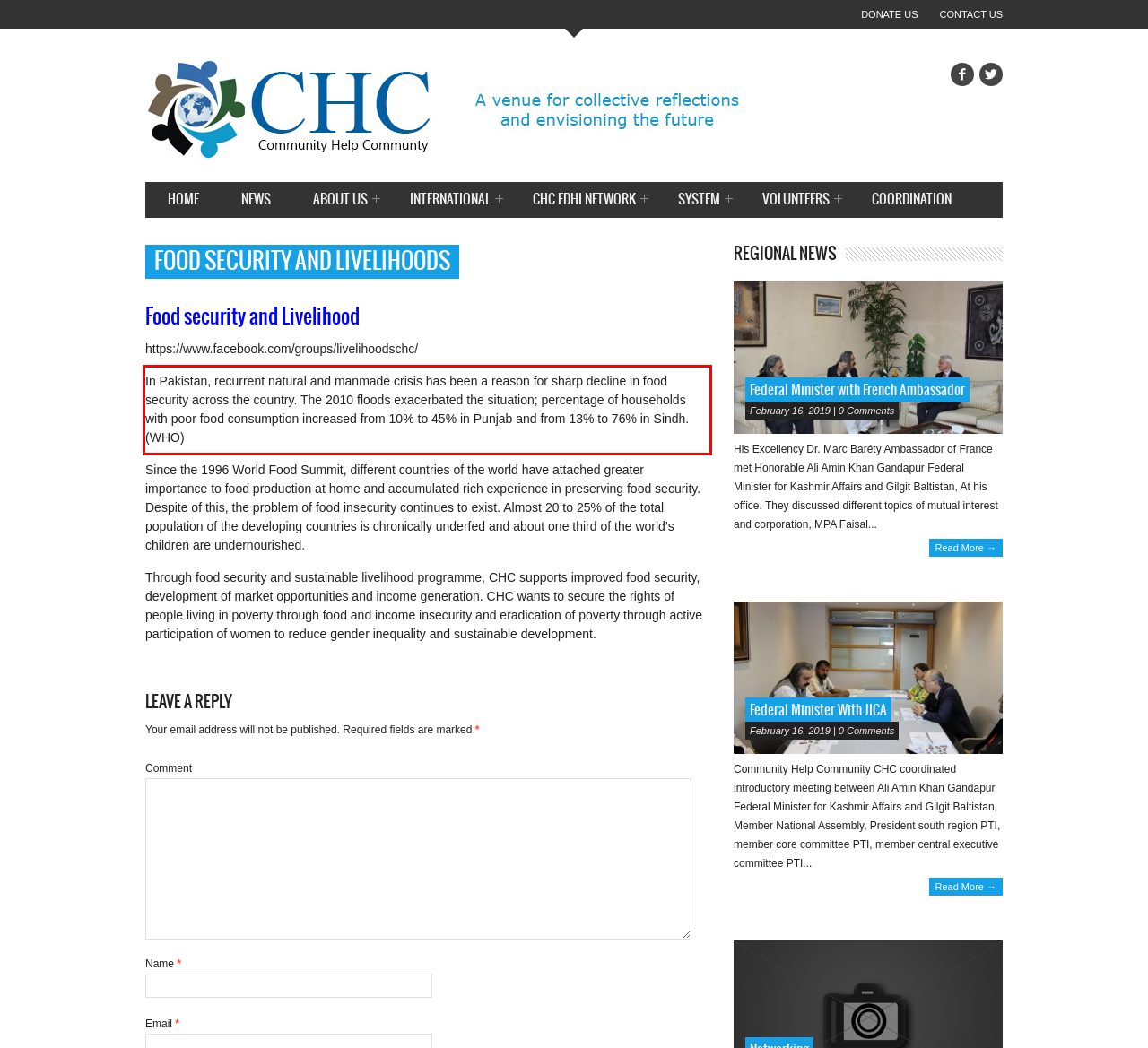Please identify the text within the red rectangular bounding box in the provided webpage screenshot.

In Pakistan, recurrent natural and manmade crisis has been a reason for sharp decline in food security across the country. The 2010 floods exacerbated the situation; percentage of households with poor food consumption increased from 10% to 45% in Punjab and from 13% to 76% in Sindh. (WHO)